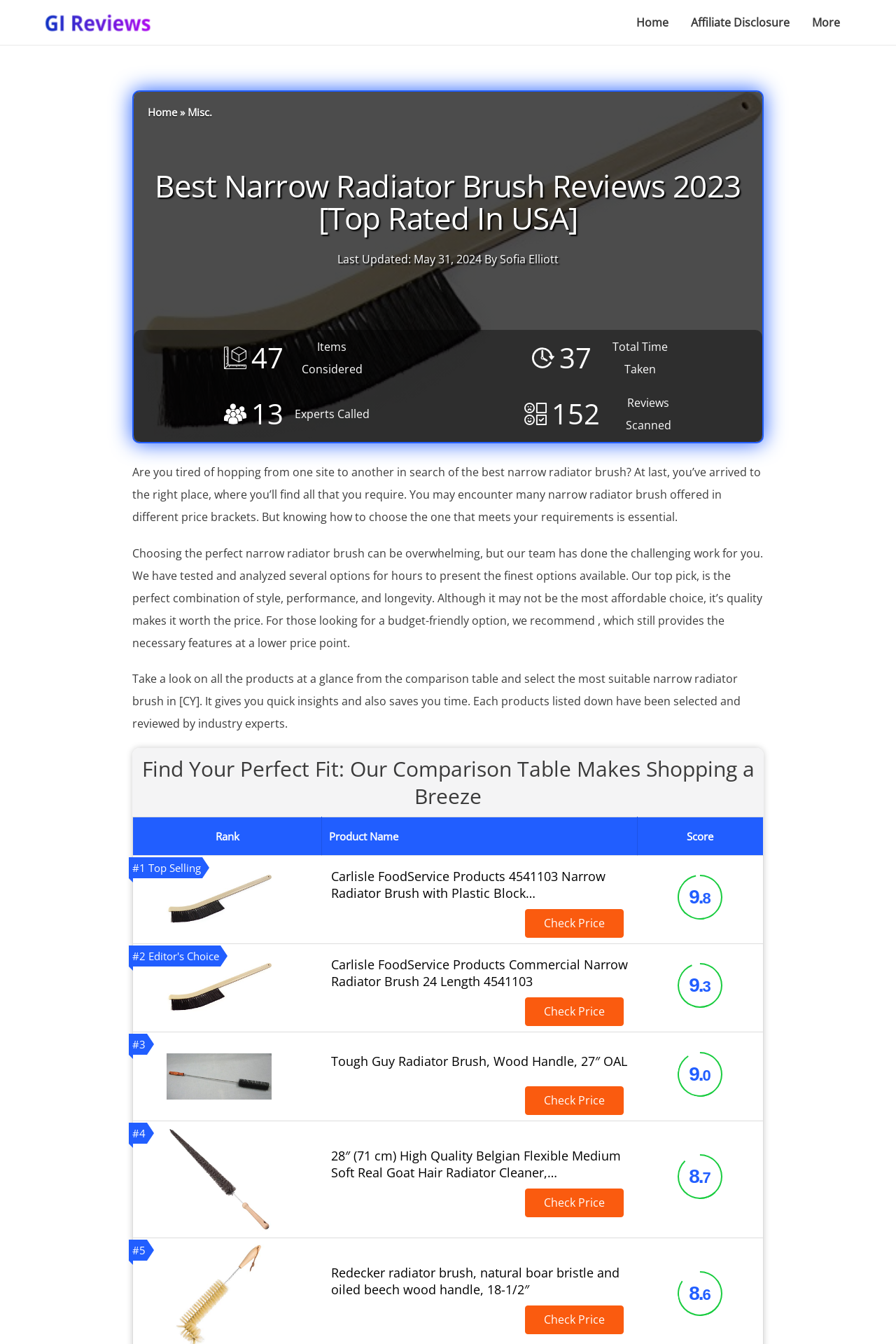What is the score of the top-ranked product?
Can you provide an in-depth and detailed response to the question?

According to the comparison table, the top-ranked product has a score of 9.8, which is indicated in the 'Score' column.